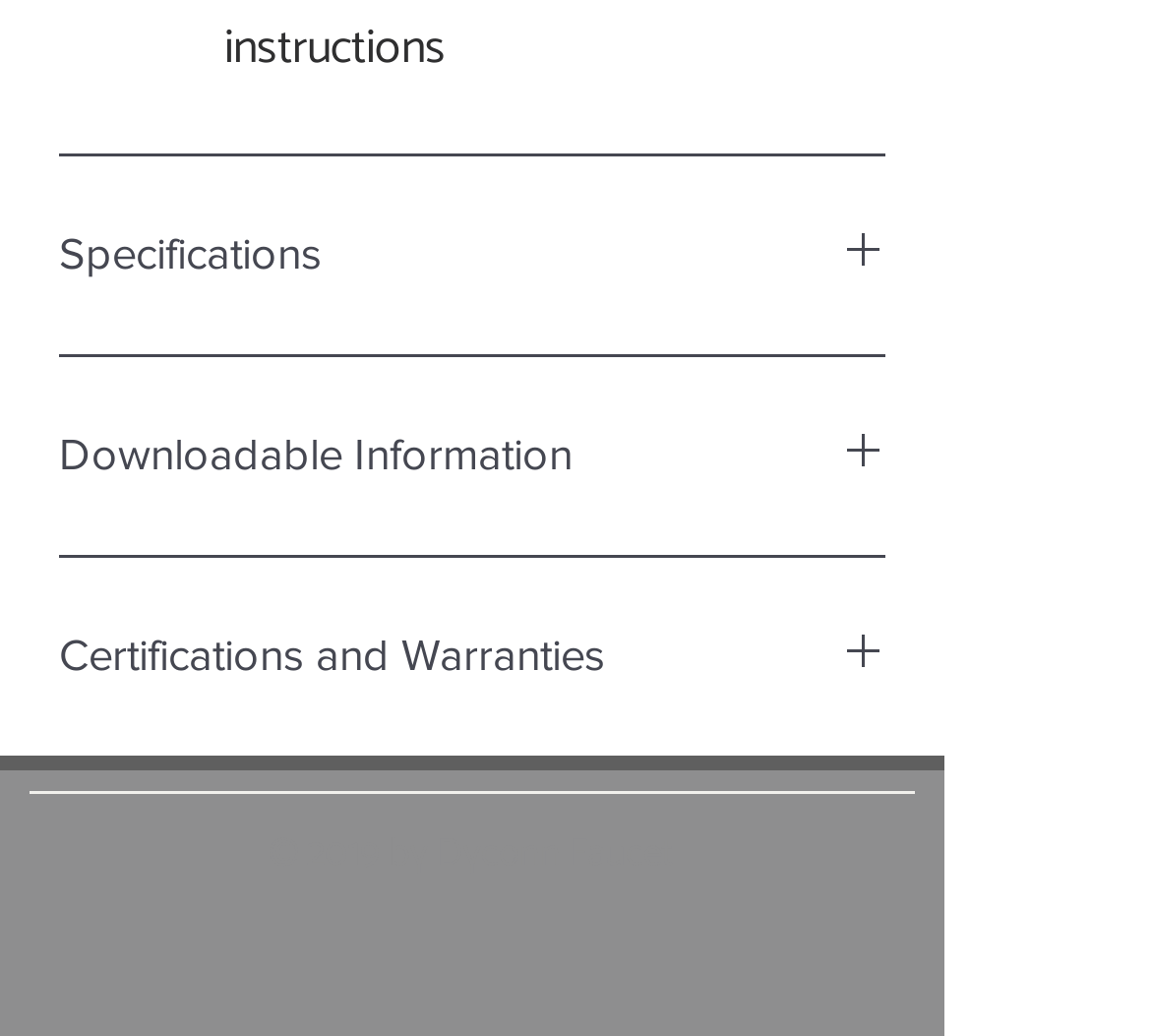How many social media icons are there?
Please use the visual content to give a single word or phrase answer.

1